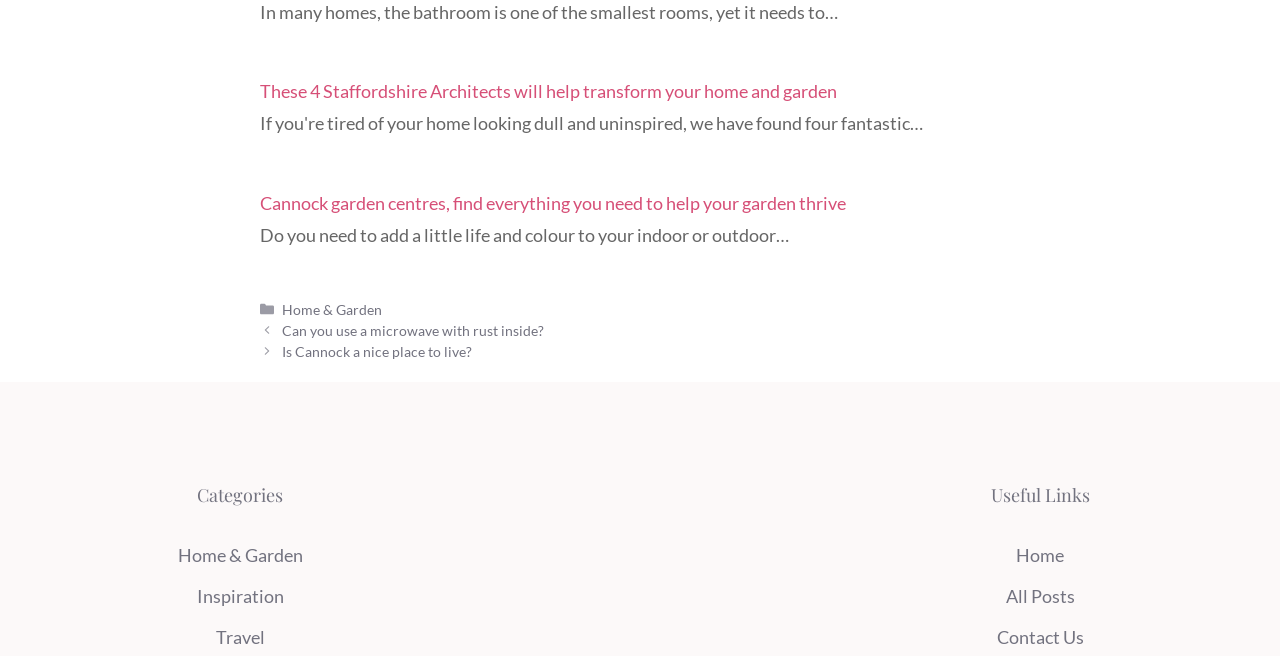Find the bounding box coordinates of the clickable region needed to perform the following instruction: "Go to Home & Garden category". The coordinates should be provided as four float numbers between 0 and 1, i.e., [left, top, right, bottom].

[0.221, 0.458, 0.299, 0.484]